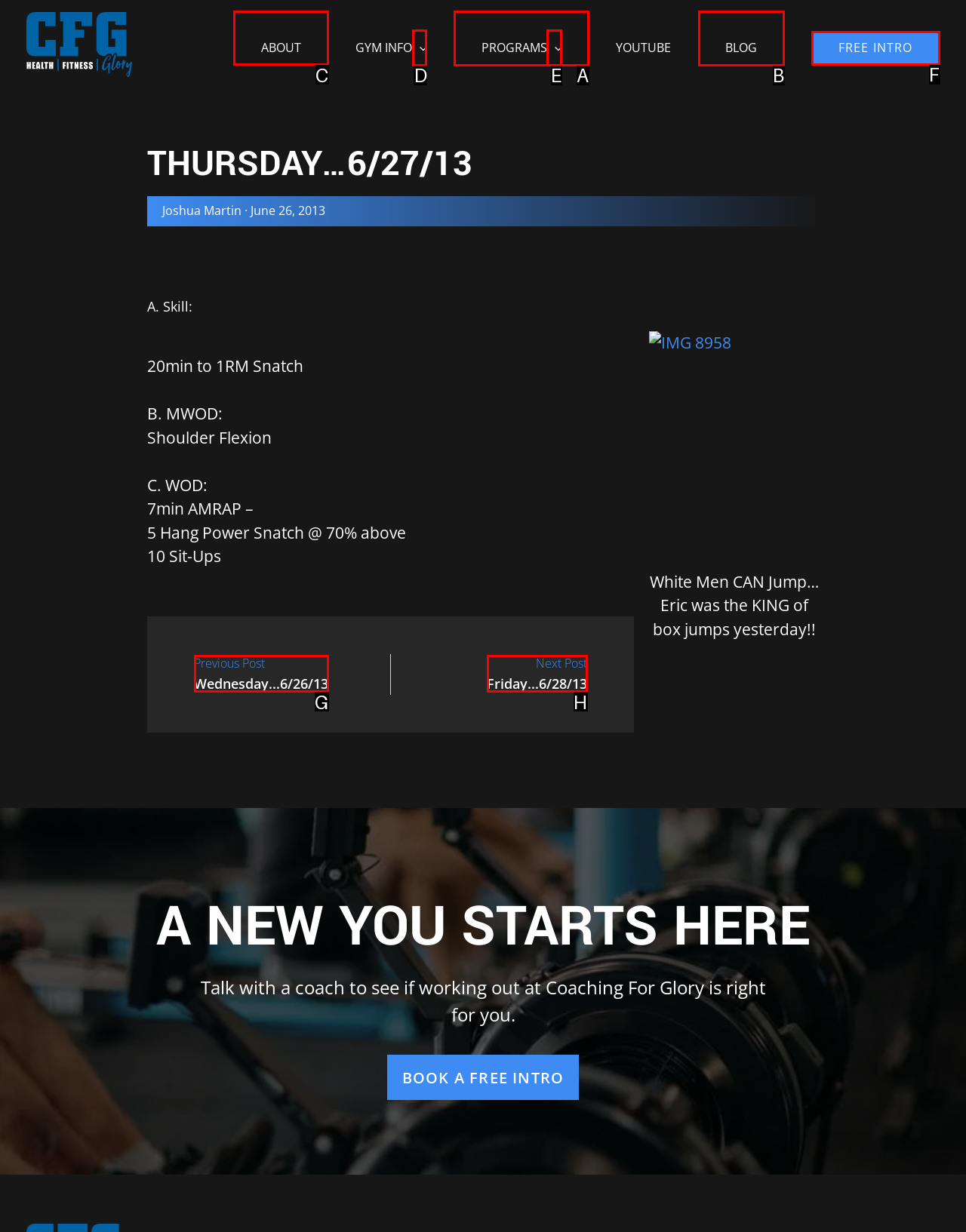Choose the HTML element that should be clicked to achieve this task: Navigate to the ABOUT page
Respond with the letter of the correct choice.

C